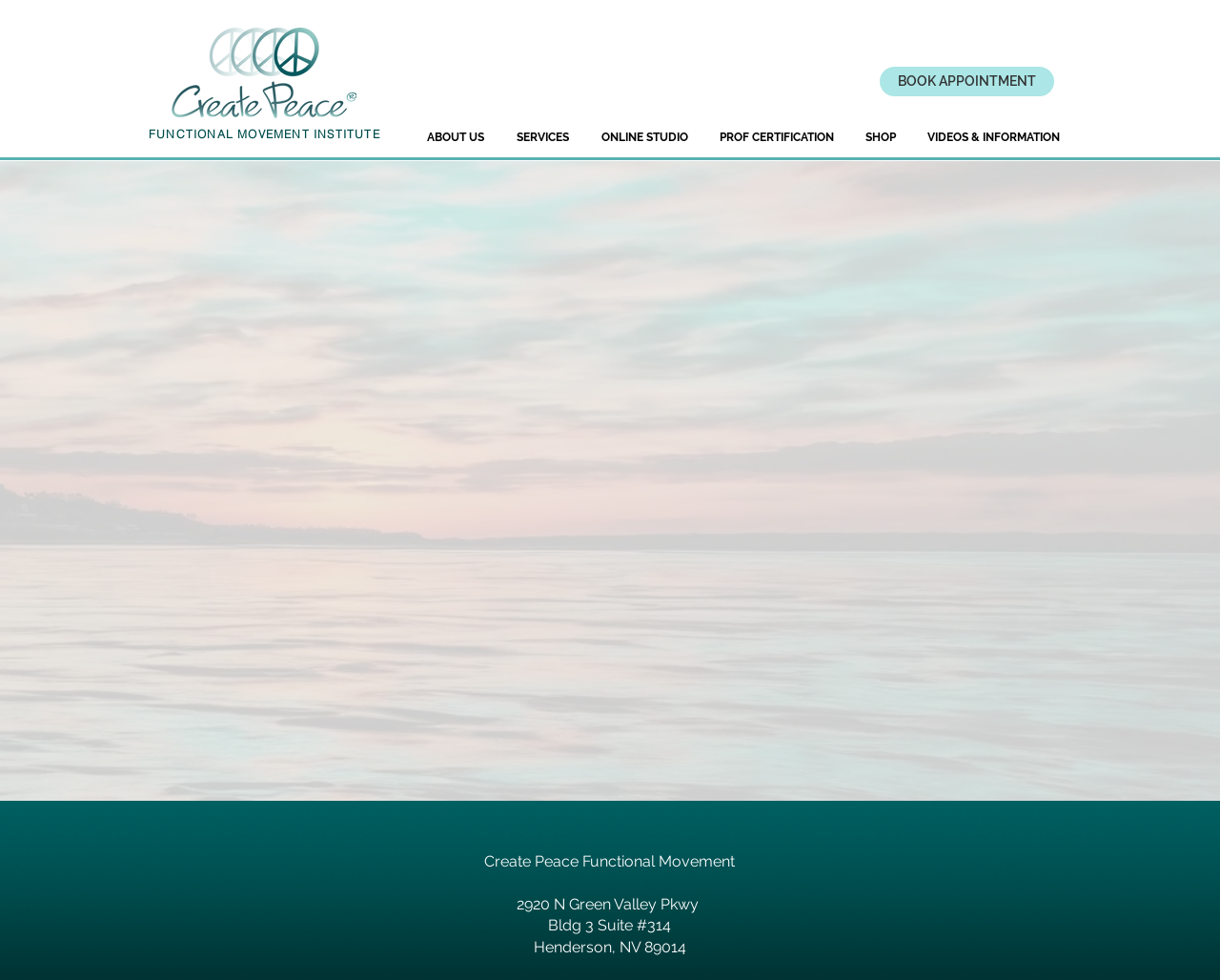What is the address of the institute?
Please provide a full and detailed response to the question.

I found the answer by looking at the static text elements on the webpage, which provide the address of the institute. The address is broken down into three parts: street address, building and suite number, and city, state, and zip code.